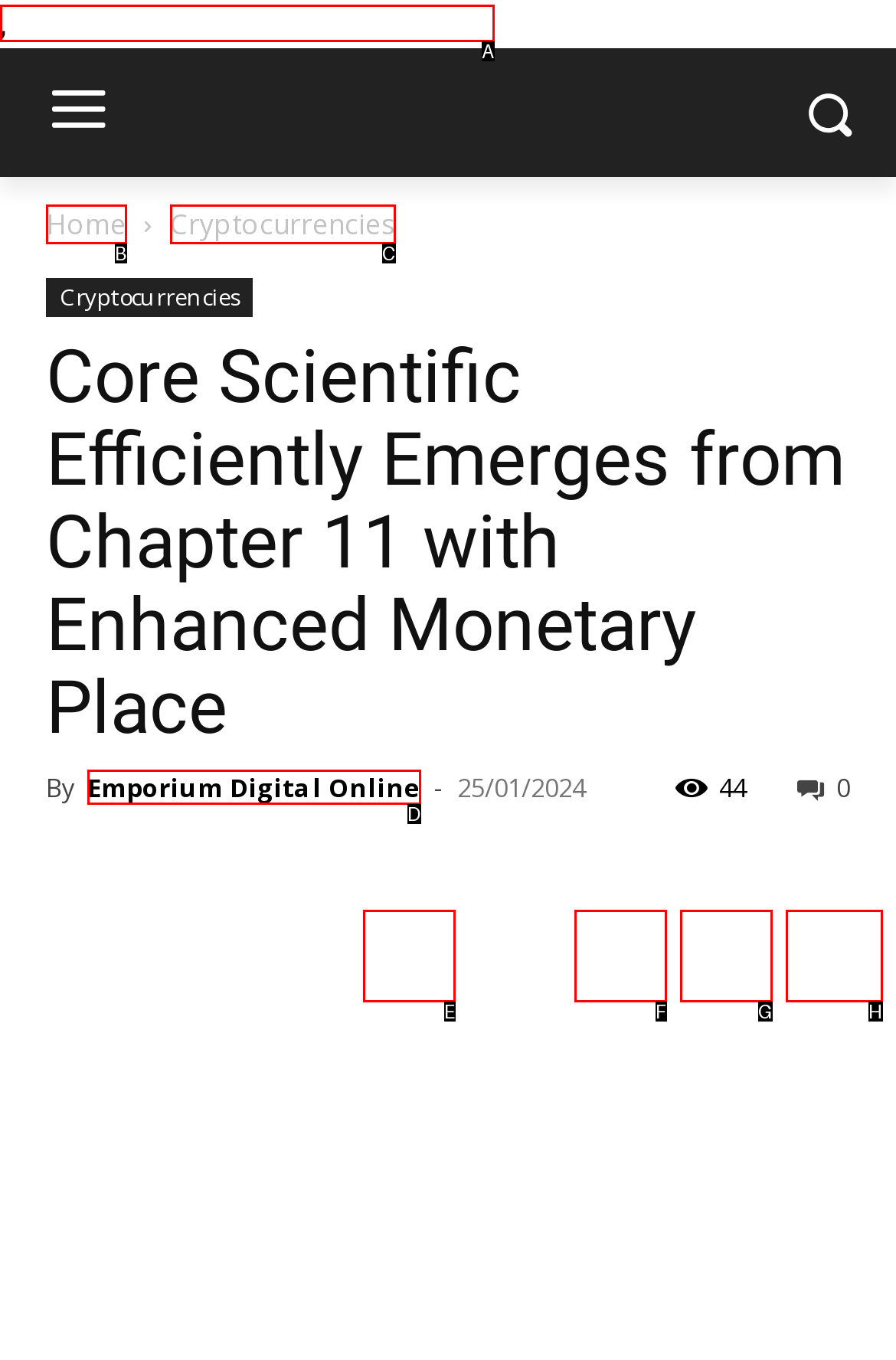Match the HTML element to the given description: Telegram
Indicate the option by its letter.

G